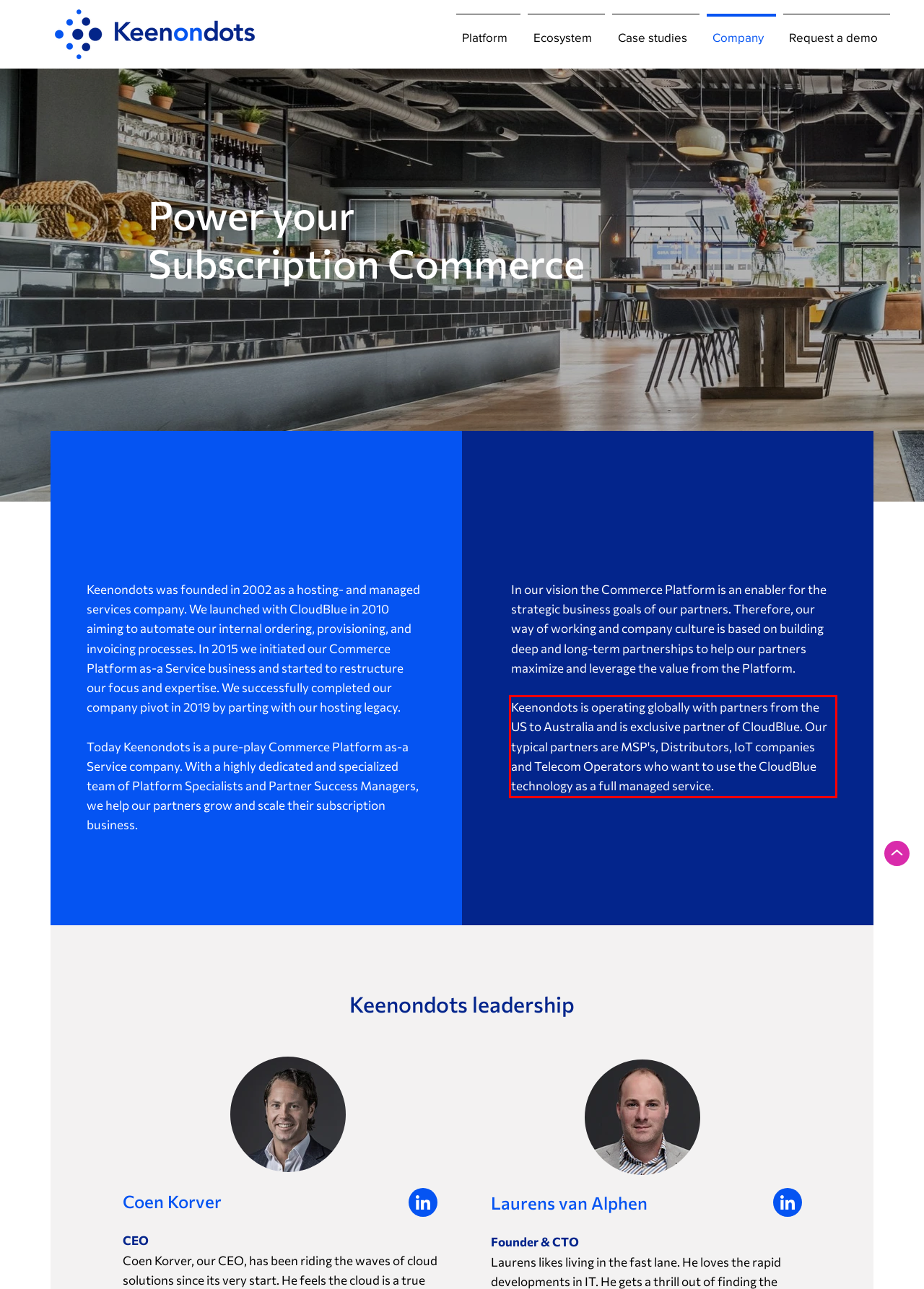Observe the screenshot of the webpage, locate the red bounding box, and extract the text content within it.

Keenondots is operating globally with partners from the US to Australia and is exclusive partner of CloudBlue. Our typical partners are MSP's, Distributors, IoT companies and Telecom Operators who want to use the CloudBlue technology as a full managed service.